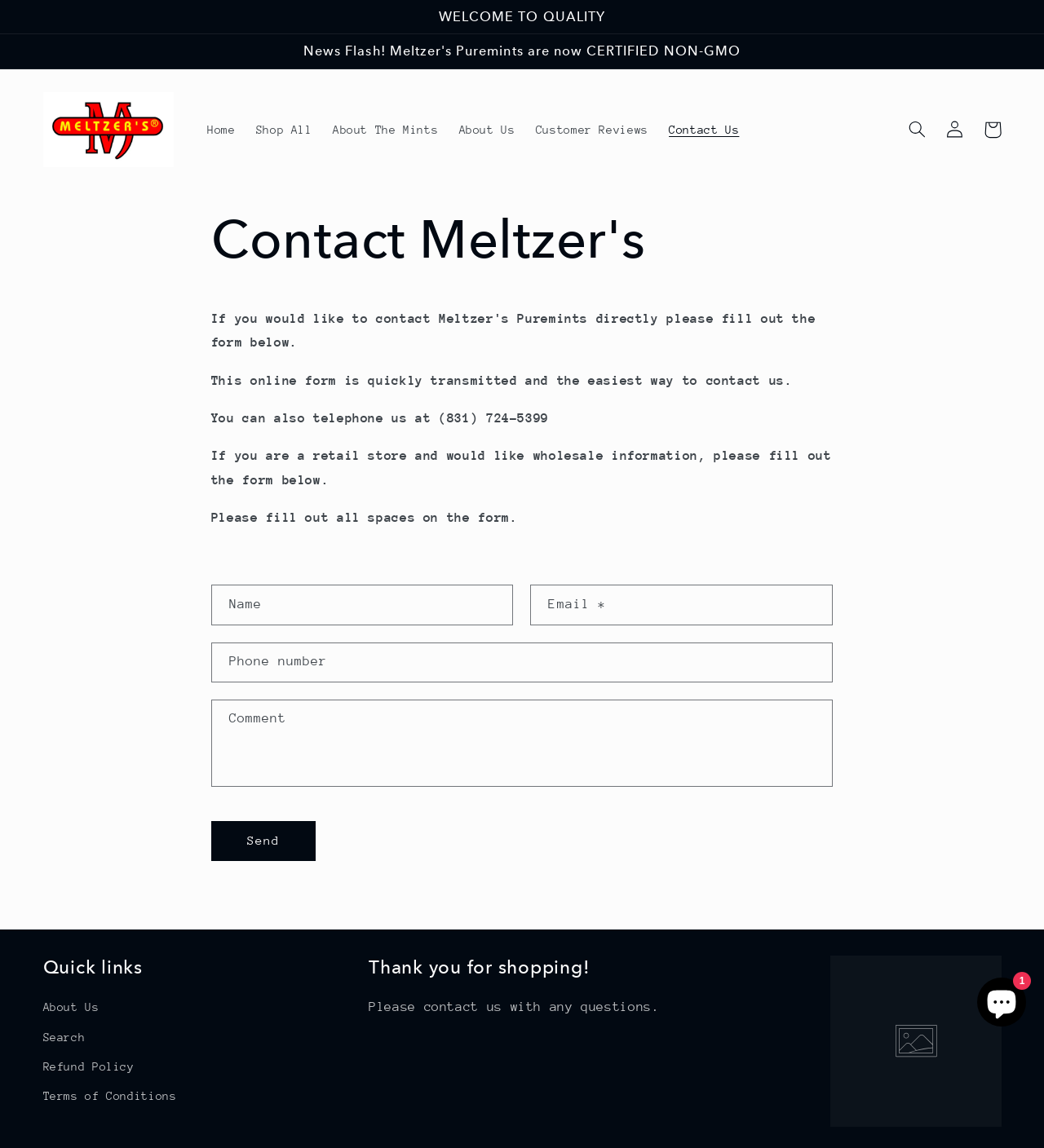Analyze and describe the webpage in a detailed narrative.

The webpage is about Meltzer's Puremints, a brand that offers natural breath mints. At the top of the page, there is an announcement section with a heading "WELCOME TO QUALITY" and a logo of Meltzer's Puremints. Below the announcement section, there is a navigation menu with links to "Home", "Shop All", "About The Mints", "About Us", "Customer Reviews", and "Contact Us". 

On the right side of the navigation menu, there is a search button and links to "Log in" and "Cart". The main content of the page is divided into two sections. The first section has a heading "Contact Meltzer's" and provides information on how to contact the company, including an online form, phone number, and a note for retail stores interested in wholesale information. 

The online form has fields for name, email, phone number, and comment, and a "Send" button. Below the contact information, there is a section with quick links to "About Us", "Search", "Refund Policy", and "Terms of Conditions". 

The second section has a heading "Thank you for shopping!" and a message encouraging customers to contact the company with any questions. There is also an image on the right side of this section. At the bottom right corner of the page, there is a chat window with a button to open it, and an image of a chat icon.